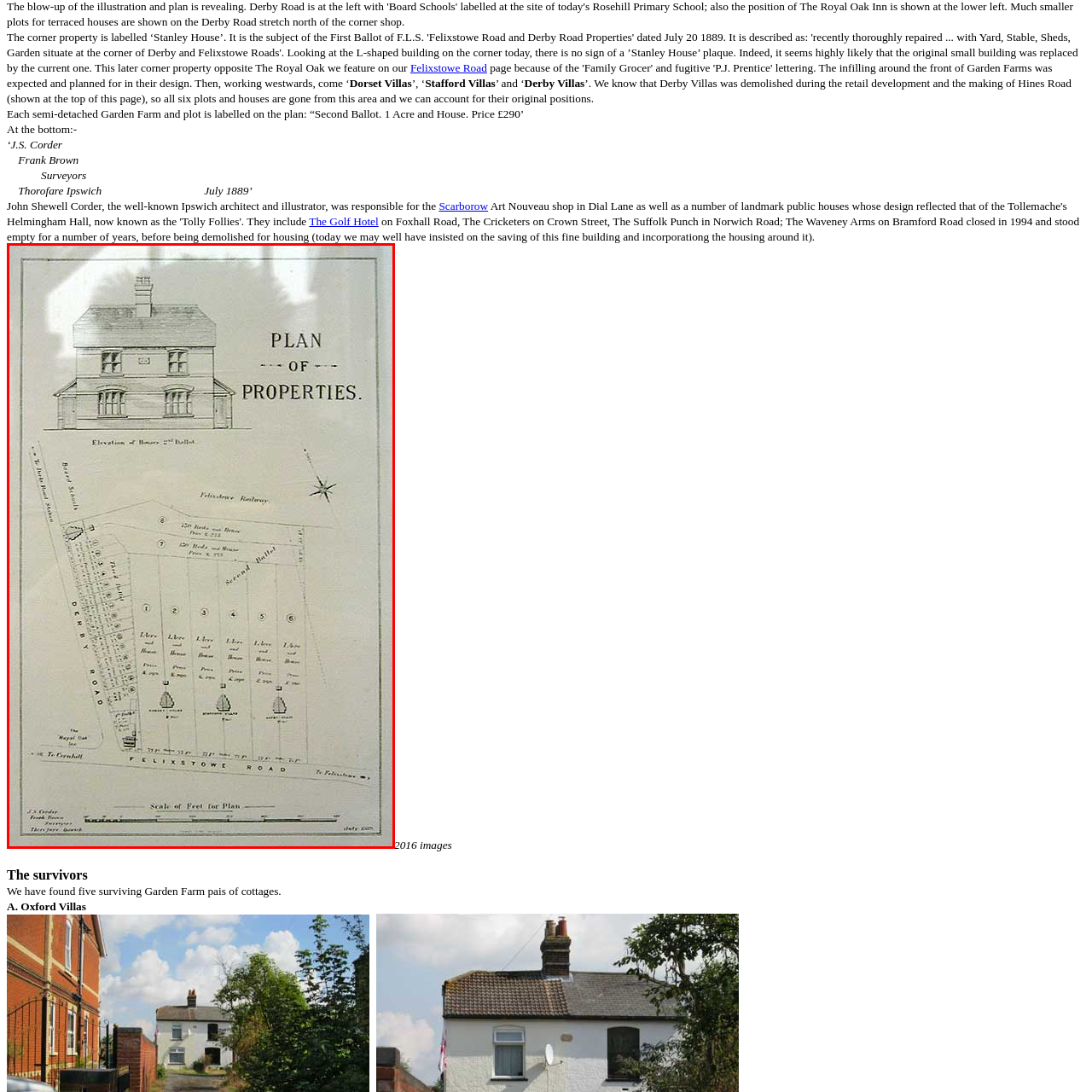Who produced the historical illustration?
Check the image enclosed by the red bounding box and reply to the question using a single word or phrase.

J.S. Corder and Frank Brown